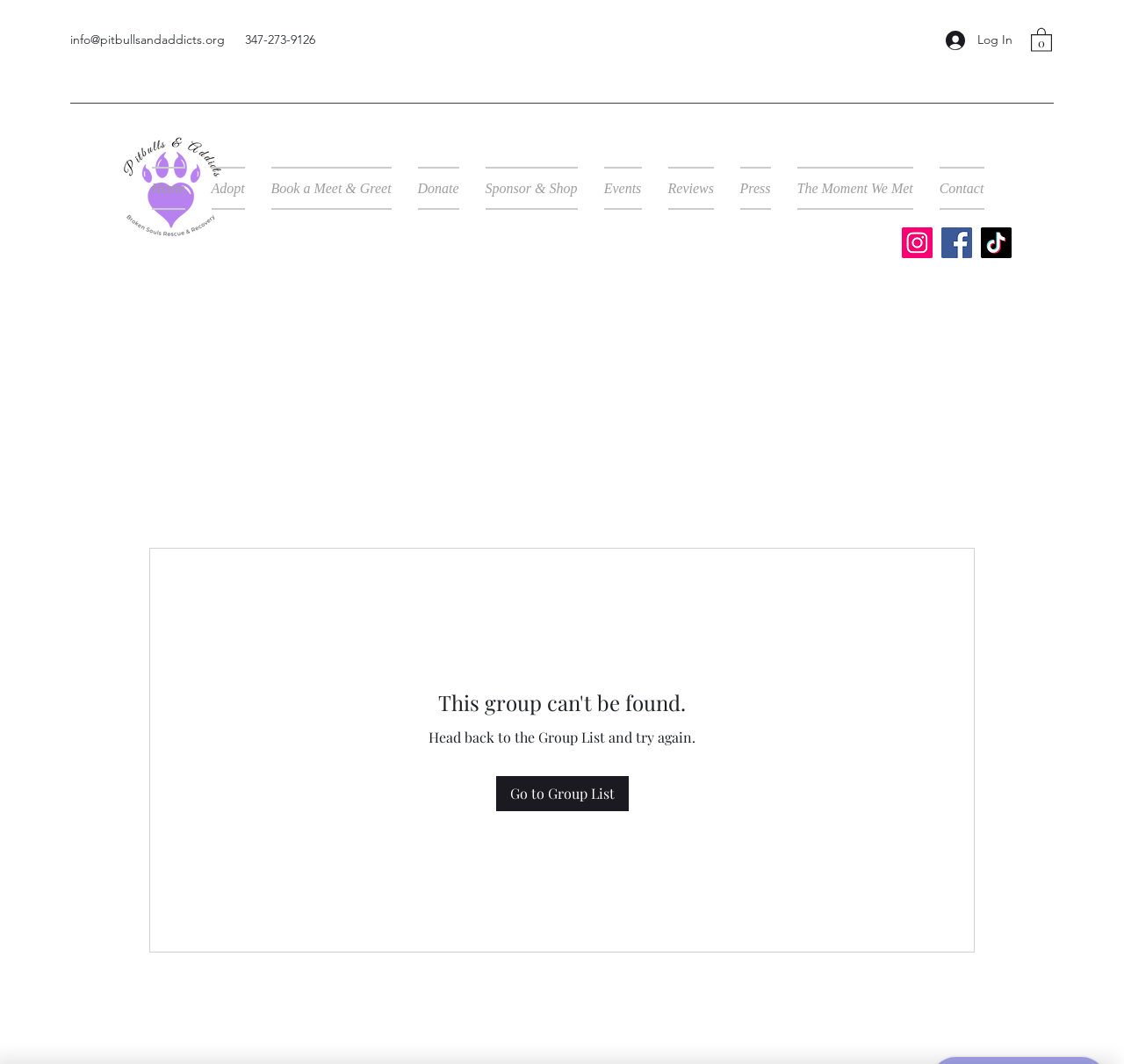Answer the question with a single word or phrase: 
What social media platforms are listed?

Instagram, Facebook, TikTok